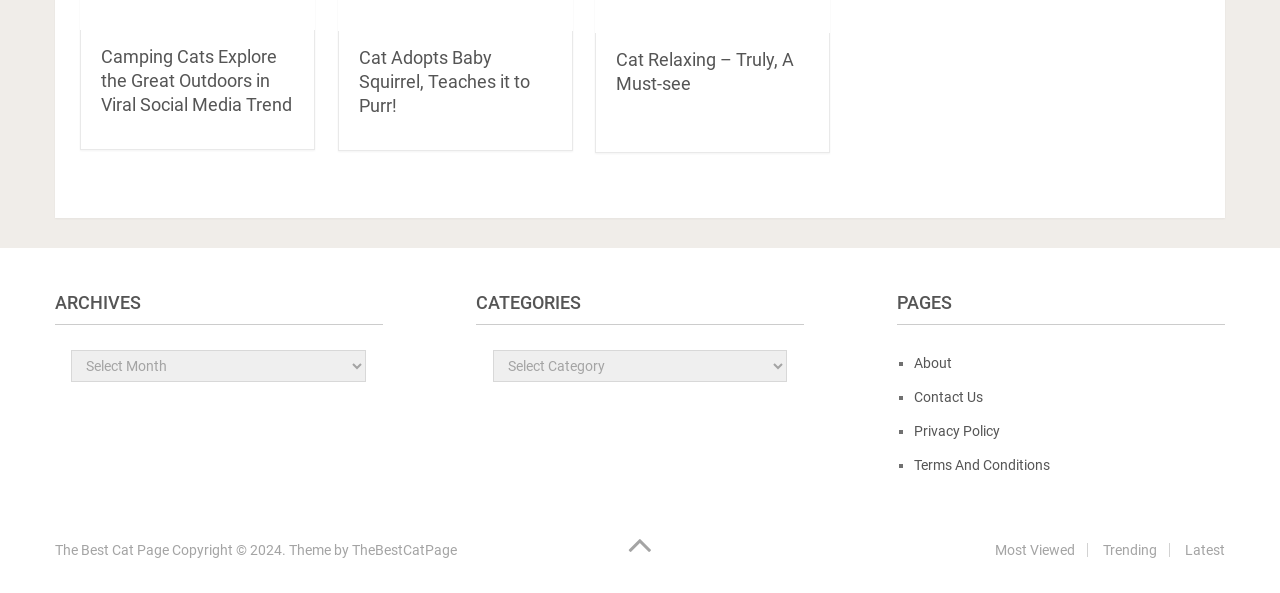Using the provided element description: "TheBestCatPage", determine the bounding box coordinates of the corresponding UI element in the screenshot.

[0.275, 0.913, 0.357, 0.94]